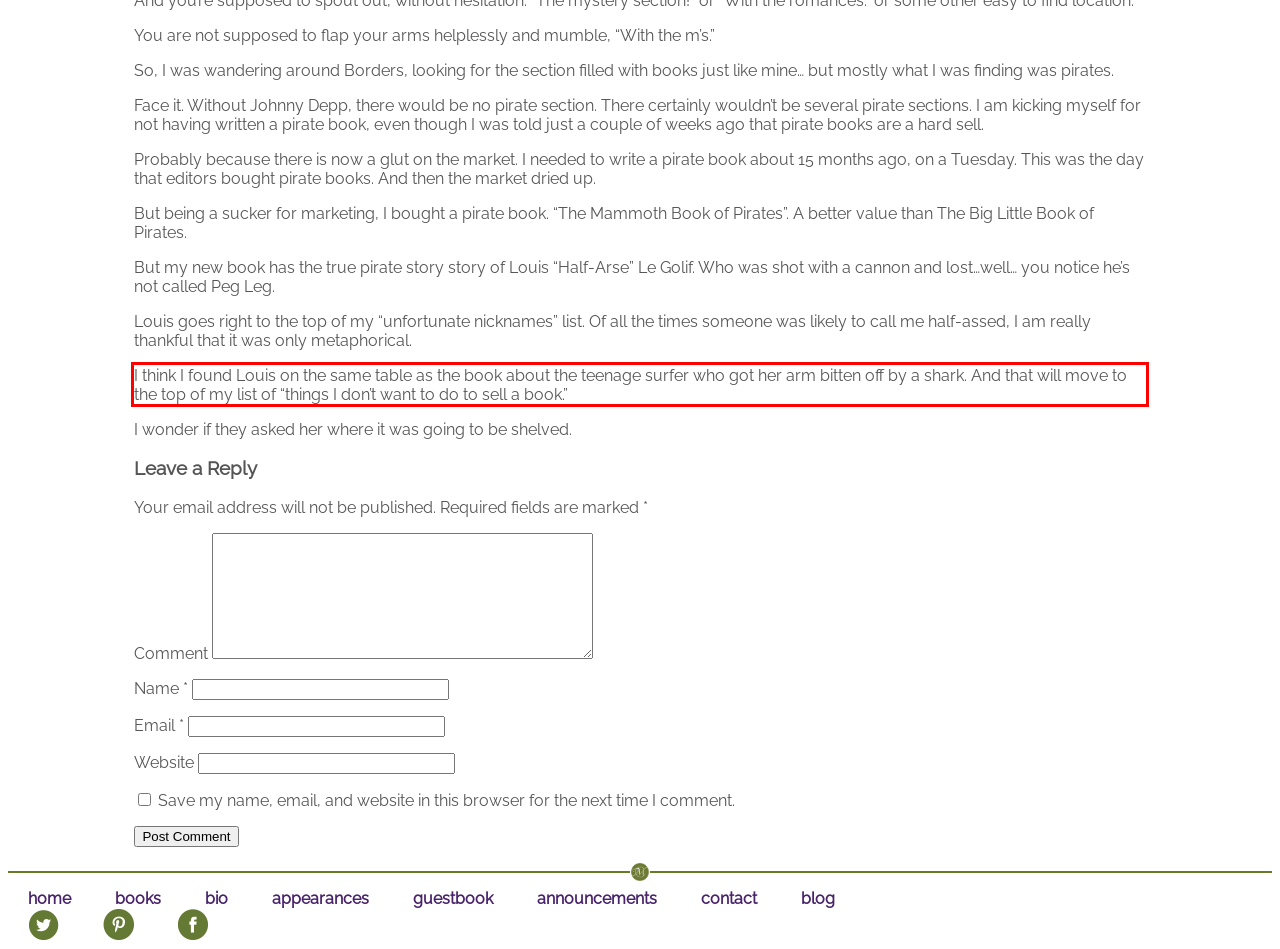Analyze the screenshot of the webpage and extract the text from the UI element that is inside the red bounding box.

I think I found Louis on the same table as the book about the teenage surfer who got her arm bitten off by a shark. And that will move to the top of my list of “things I don’t want to do to sell a book.”